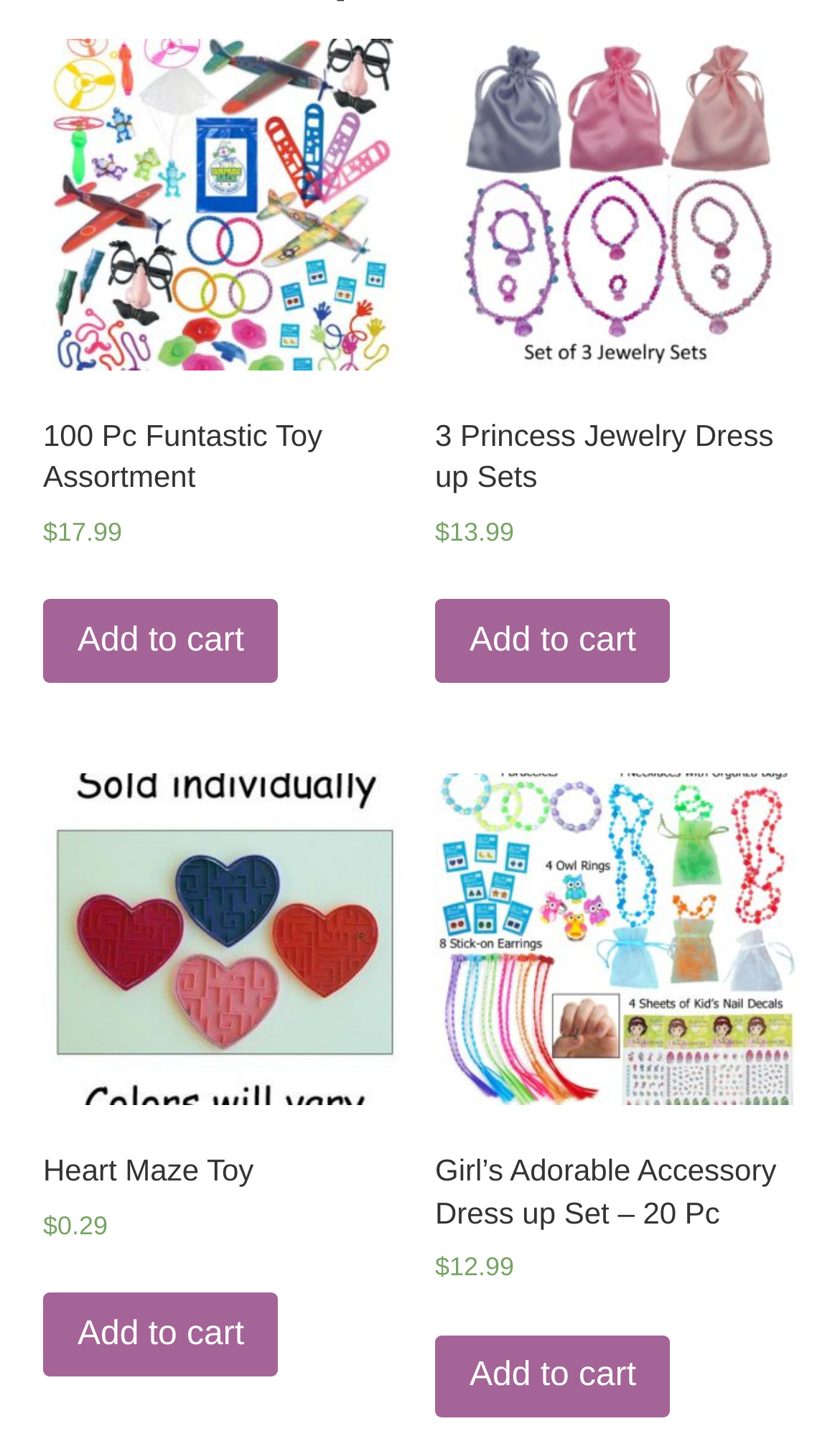Please identify the bounding box coordinates of where to click in order to follow the instruction: "View Heart Maze Toy details".

[0.051, 0.534, 0.482, 0.859]